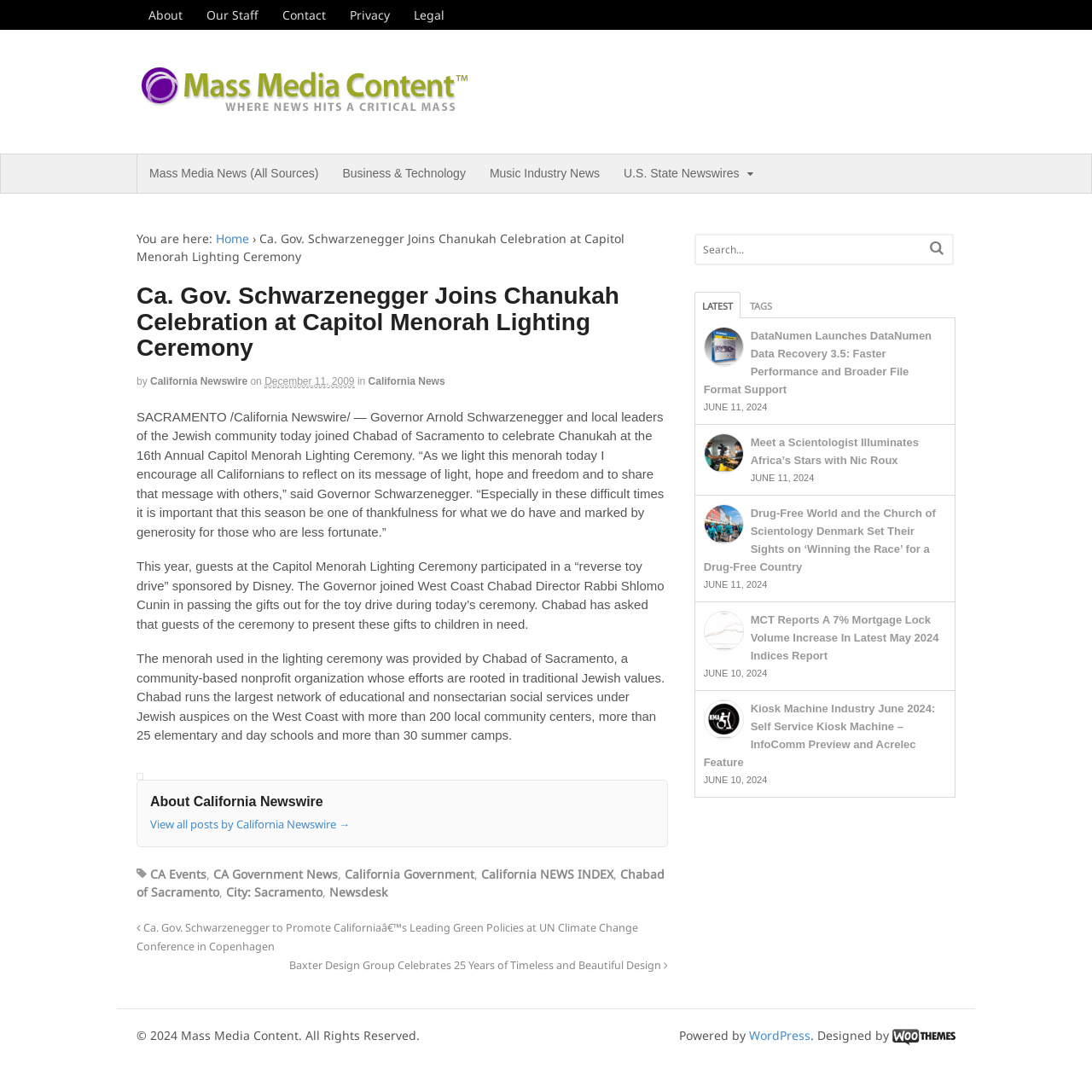Determine the main heading of the webpage and generate its text.

Ca. Gov. Schwarzenegger Joins Chanukah Celebration at Capitol Menorah Lighting Ceremony